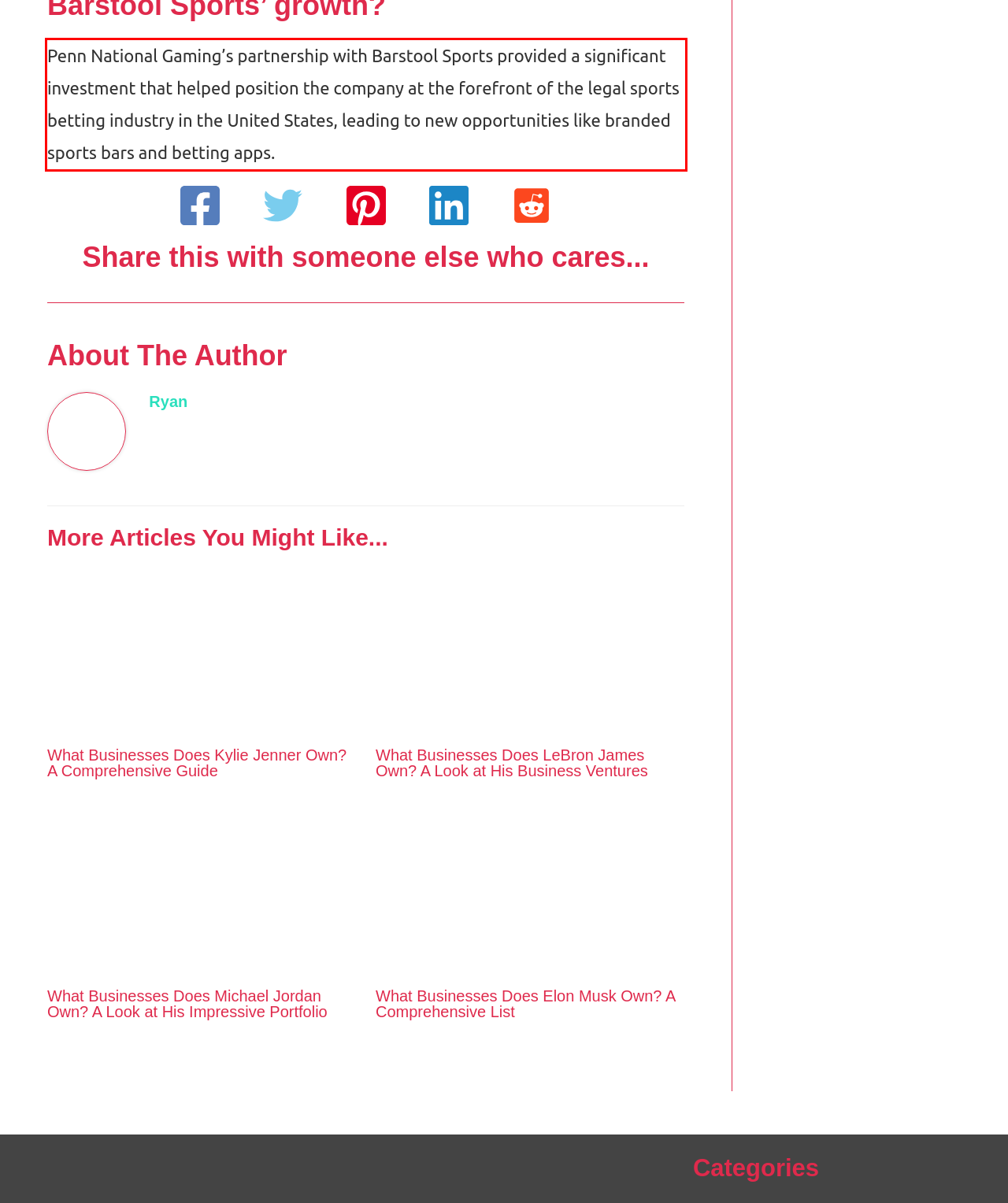View the screenshot of the webpage and identify the UI element surrounded by a red bounding box. Extract the text contained within this red bounding box.

Penn National Gaming’s partnership with Barstool Sports provided a significant investment that helped position the company at the forefront of the legal sports betting industry in the United States, leading to new opportunities like branded sports bars and betting apps.